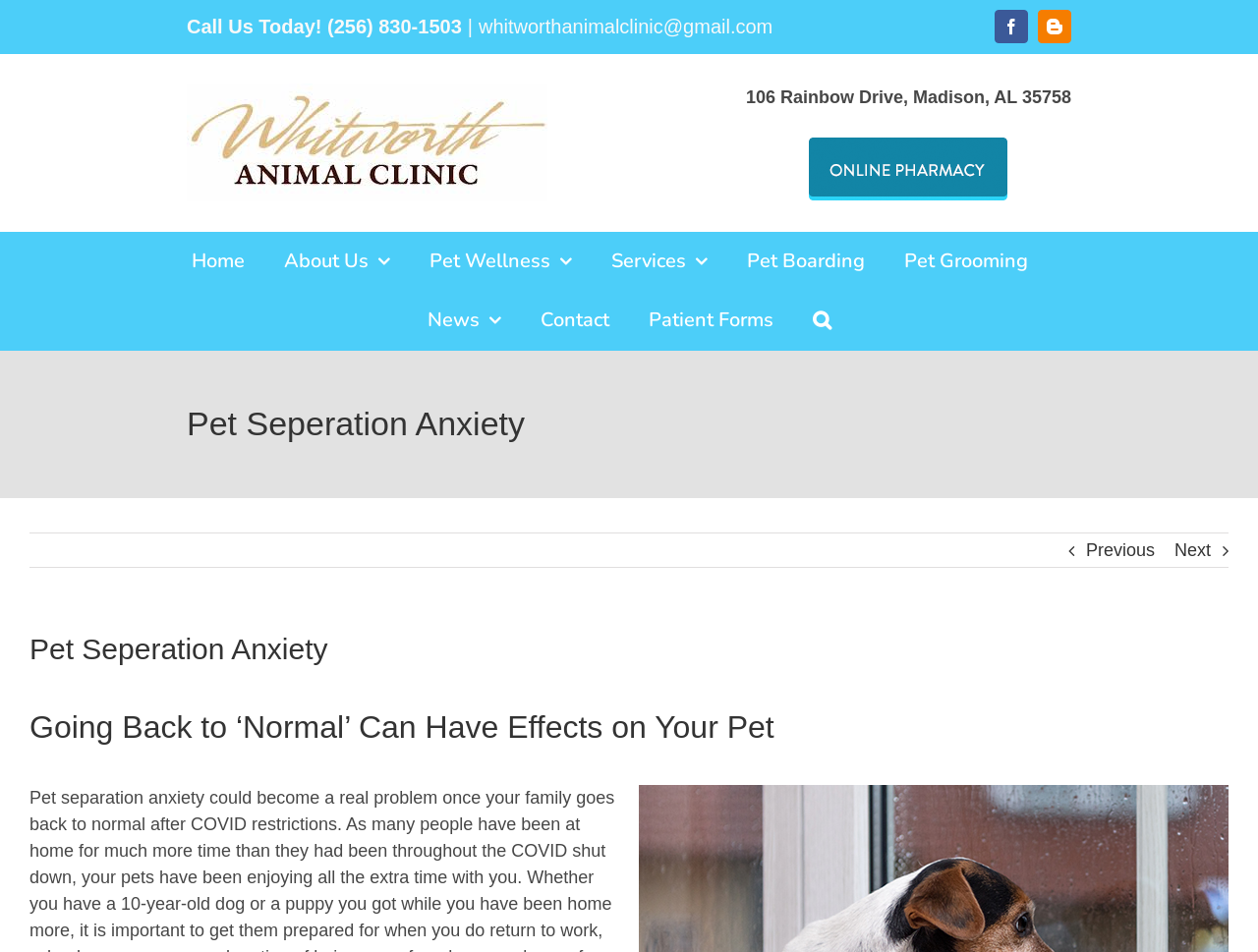Please determine the bounding box coordinates of the section I need to click to accomplish this instruction: "Call the clinic".

[0.148, 0.017, 0.367, 0.039]